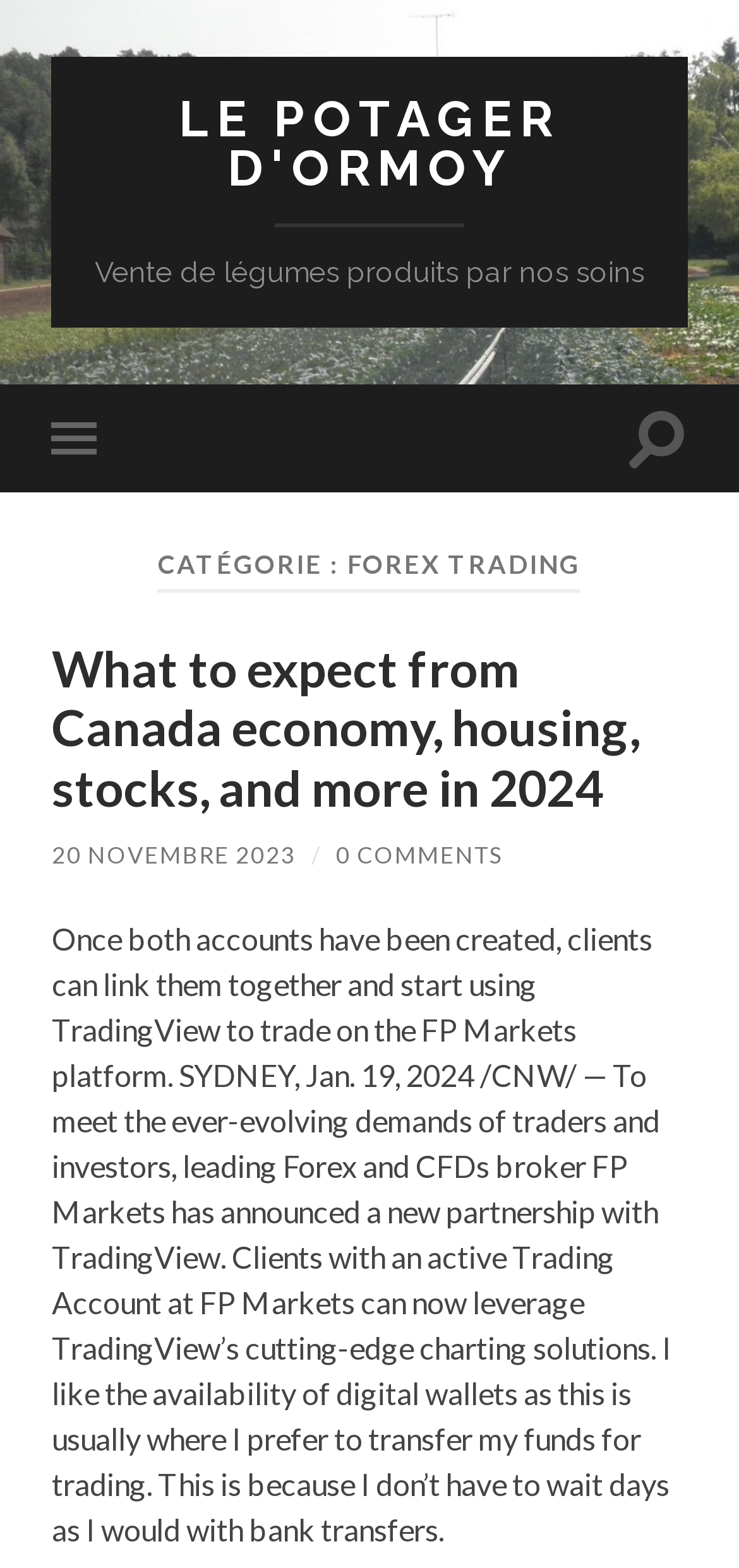What is the topic of the first article?
Answer the question using a single word or phrase, according to the image.

Canada economy